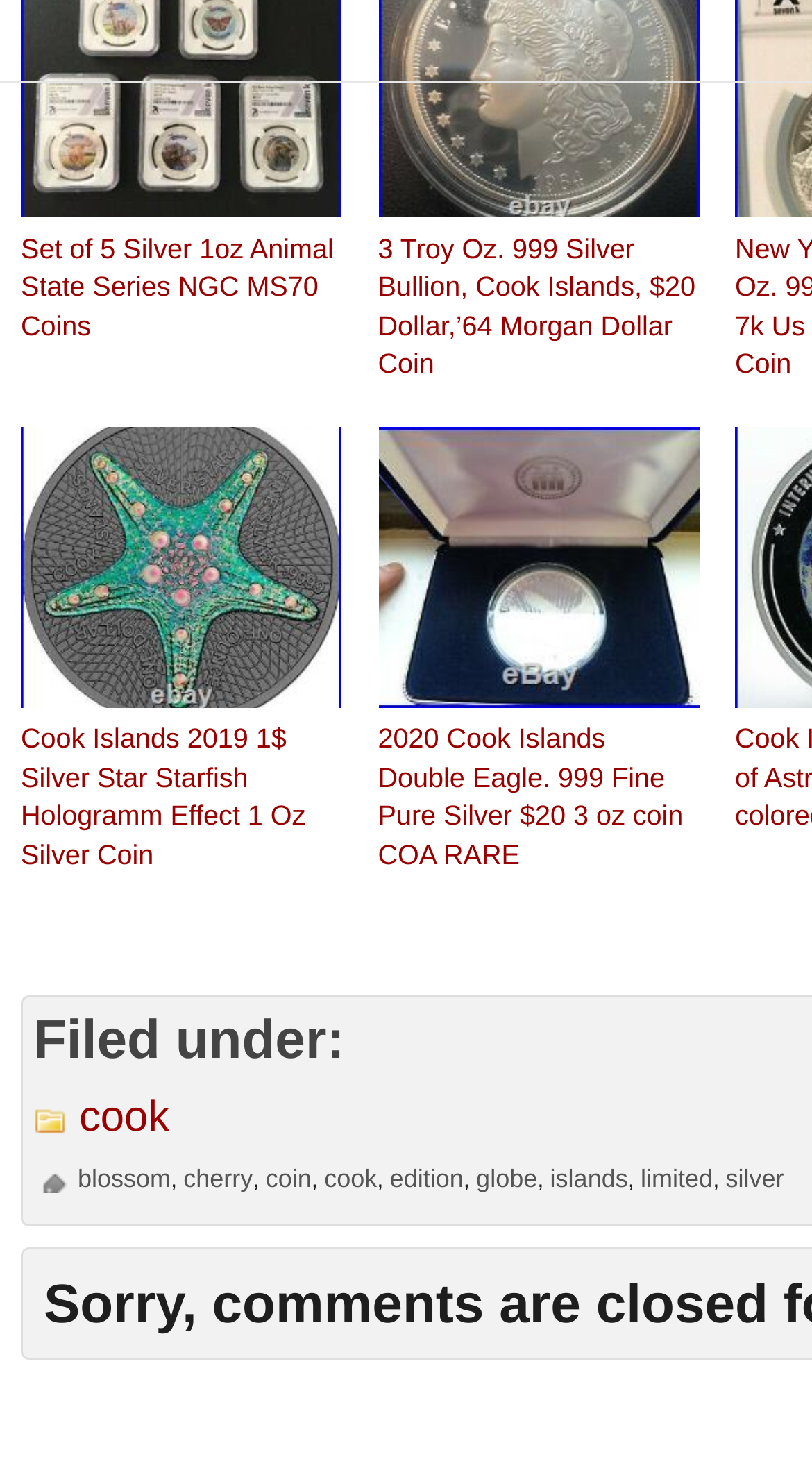Please give a succinct answer to the question in one word or phrase:
What is the year of the coin?

2017